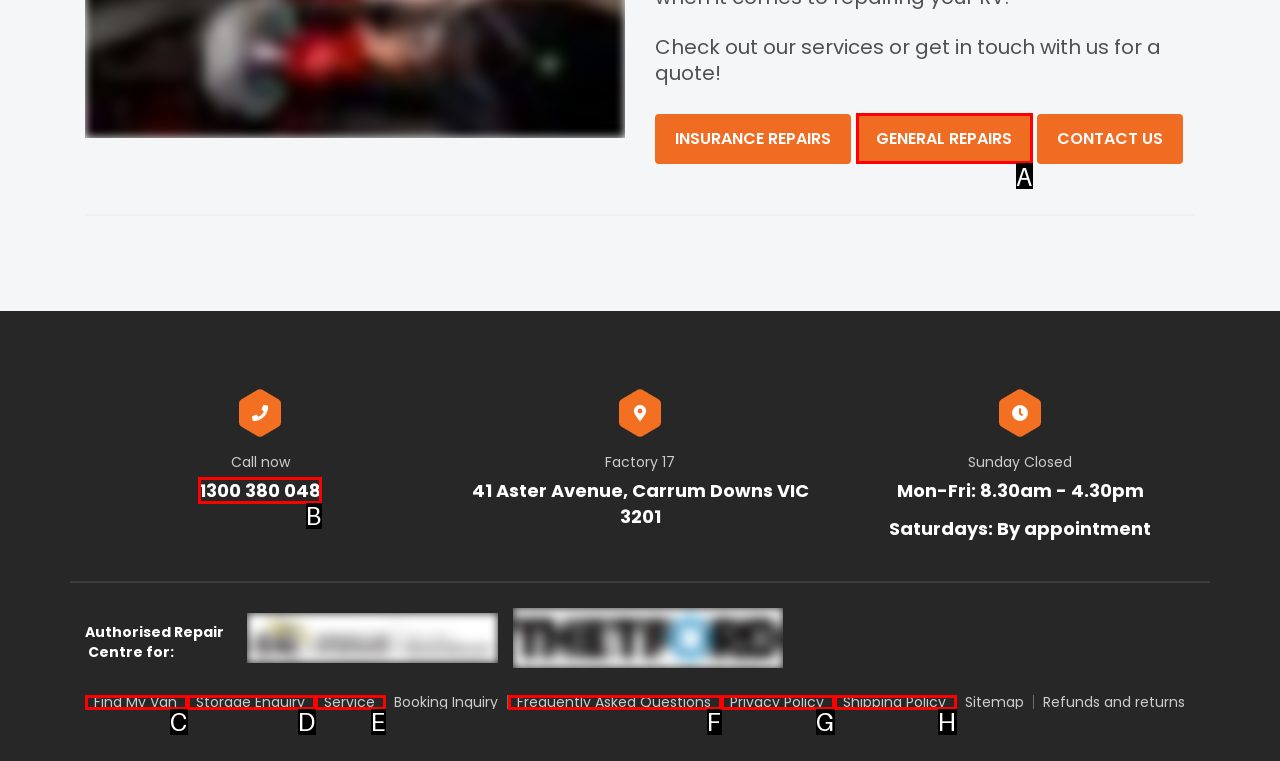Pick the HTML element that should be clicked to execute the task: Search for something
Respond with the letter corresponding to the correct choice.

None